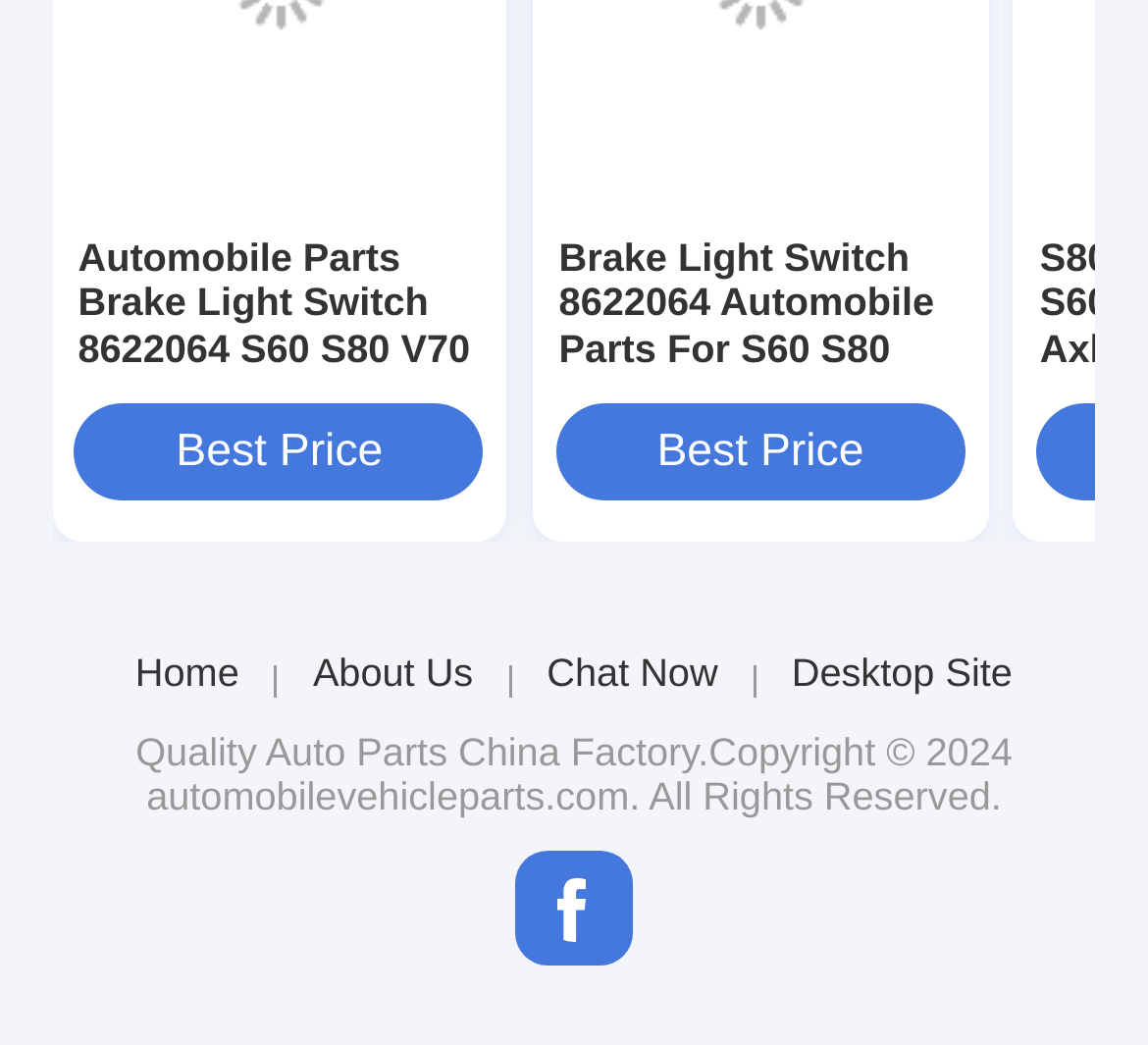Determine the bounding box coordinates for the area that should be clicked to carry out the following instruction: "View Auto Parts".

[0.231, 0.698, 0.39, 0.74]